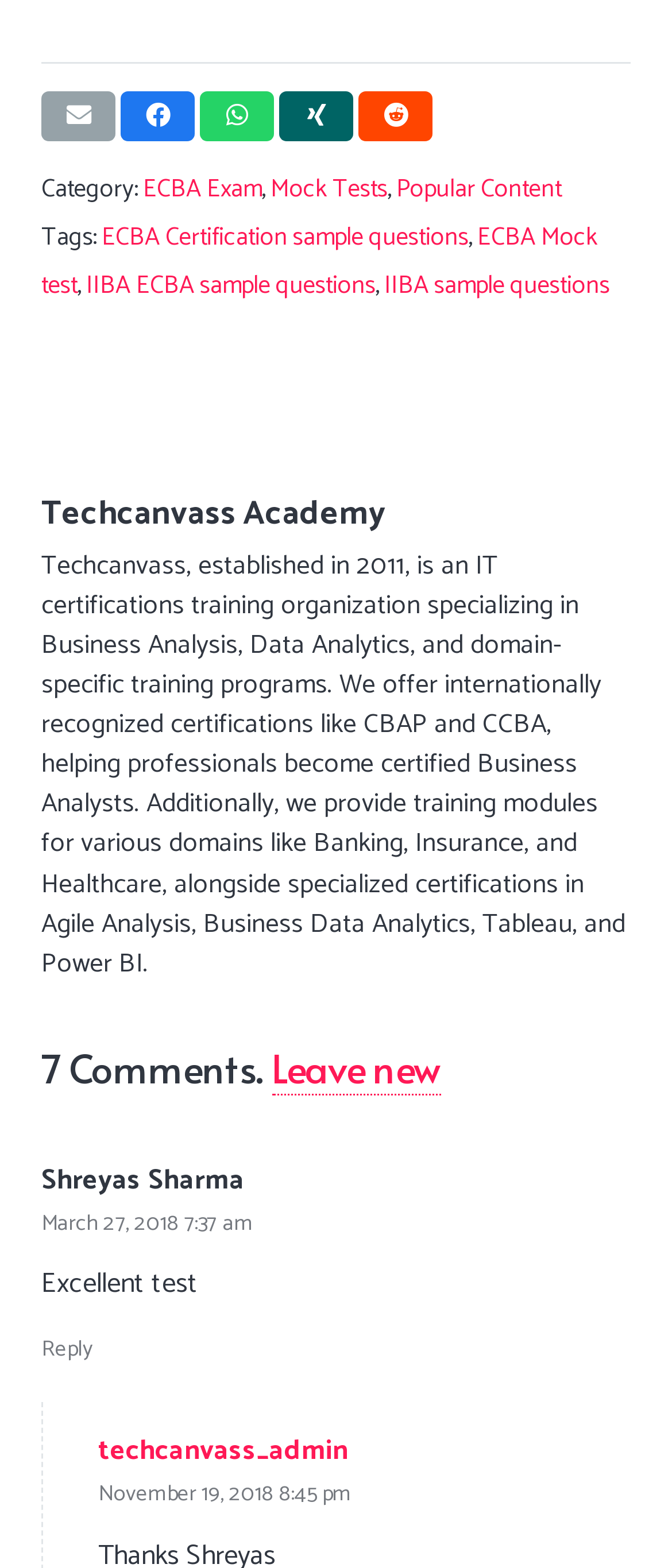Could you provide the bounding box coordinates for the portion of the screen to click to complete this instruction: "Email this"?

[0.062, 0.058, 0.172, 0.09]